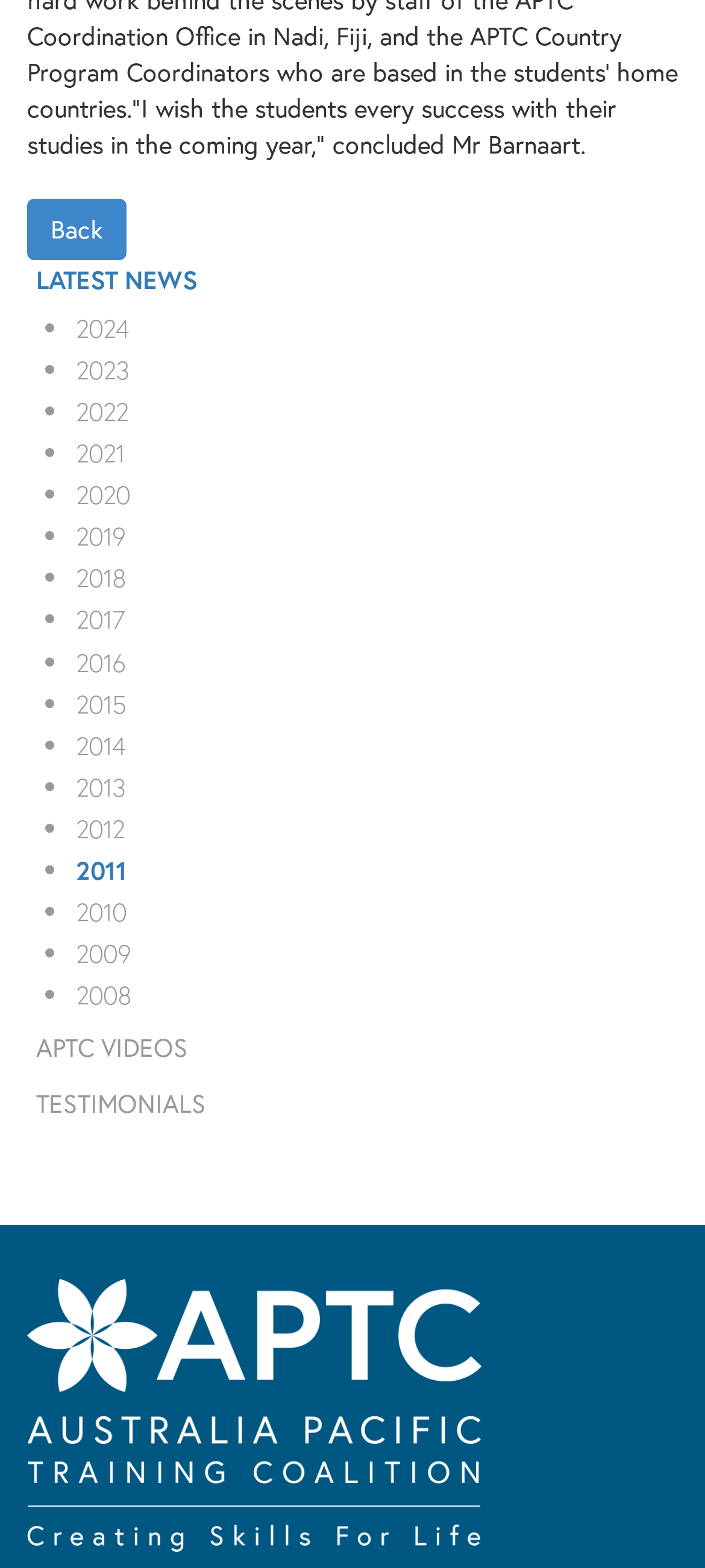Please determine the bounding box coordinates for the UI element described here. Use the format (top-left x, top-left y, bottom-right x, bottom-right y) with values bounded between 0 and 1: 2016

[0.108, 0.411, 0.962, 0.434]